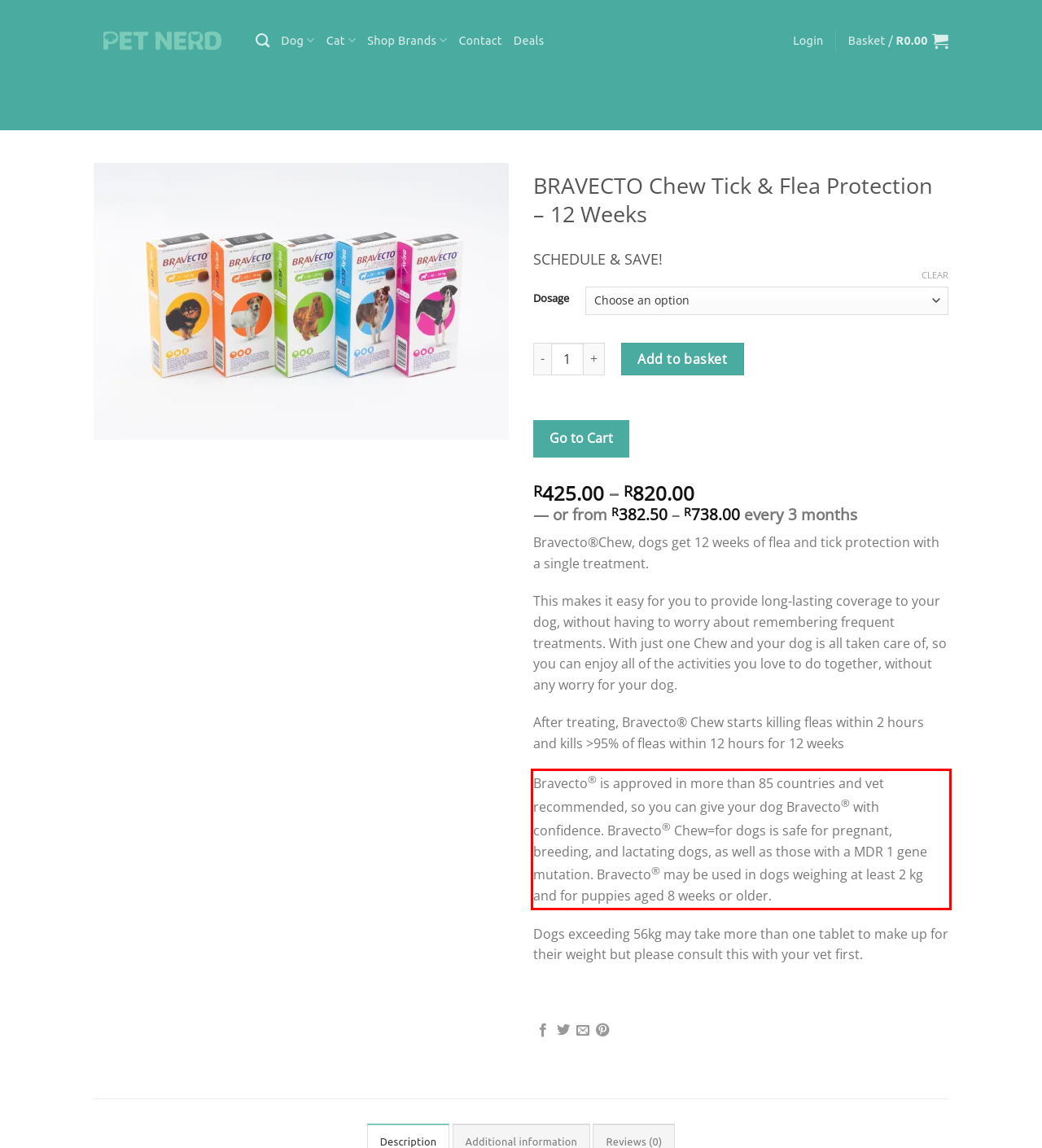Please examine the webpage screenshot and extract the text within the red bounding box using OCR.

Bravecto® is approved in more than 85 countries and vet recommended, so you can give your dog Bravecto® with confidence. Bravecto® Chew=for dogs is safe for pregnant, breeding, and lactating dogs, as well as those with a MDR 1 gene mutation. Bravecto® may be used in dogs weighing at least 2 kg and for puppies aged 8 weeks or older.